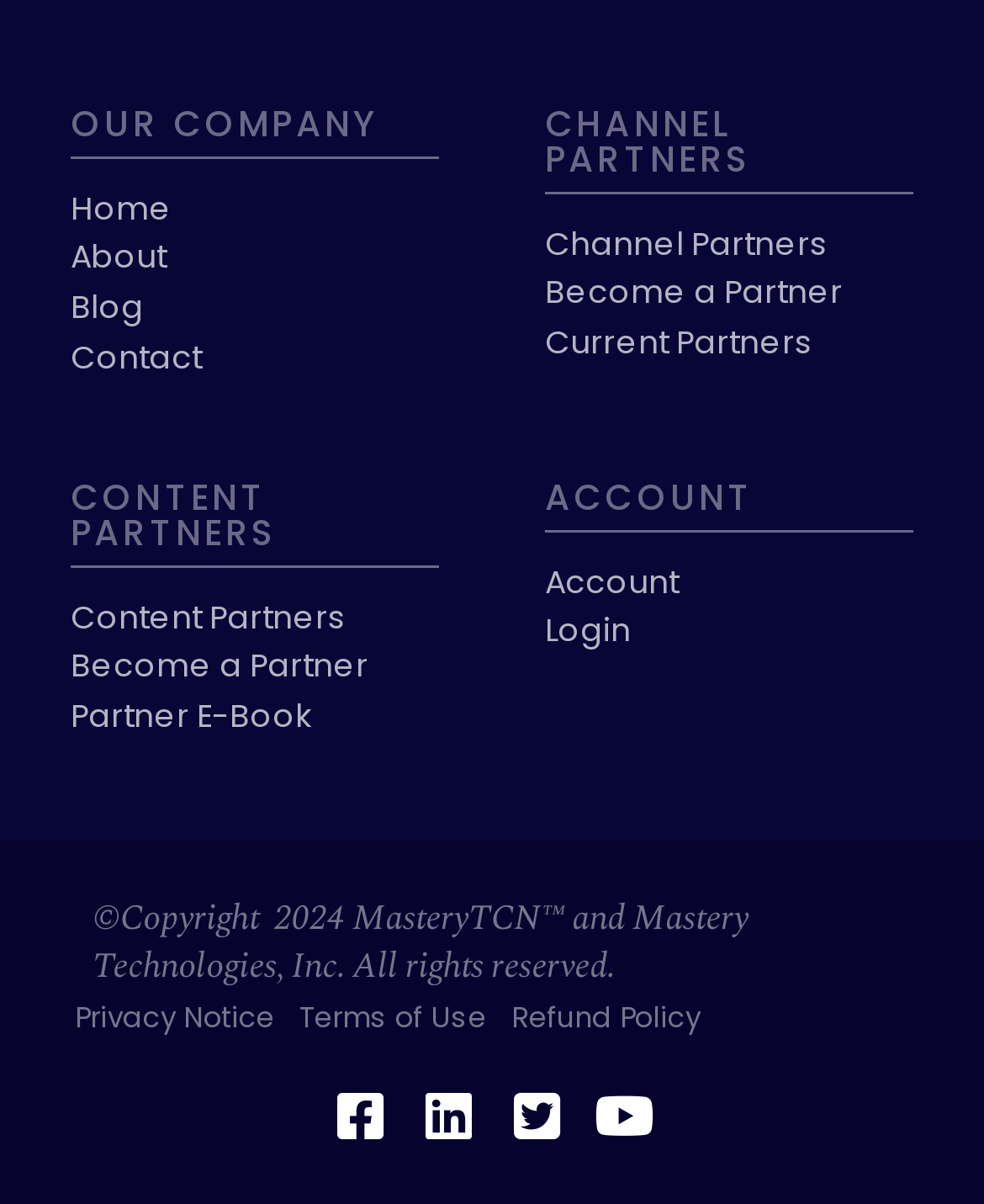Find and indicate the bounding box coordinates of the region you should select to follow the given instruction: "log in to account".

[0.554, 0.505, 0.928, 0.546]